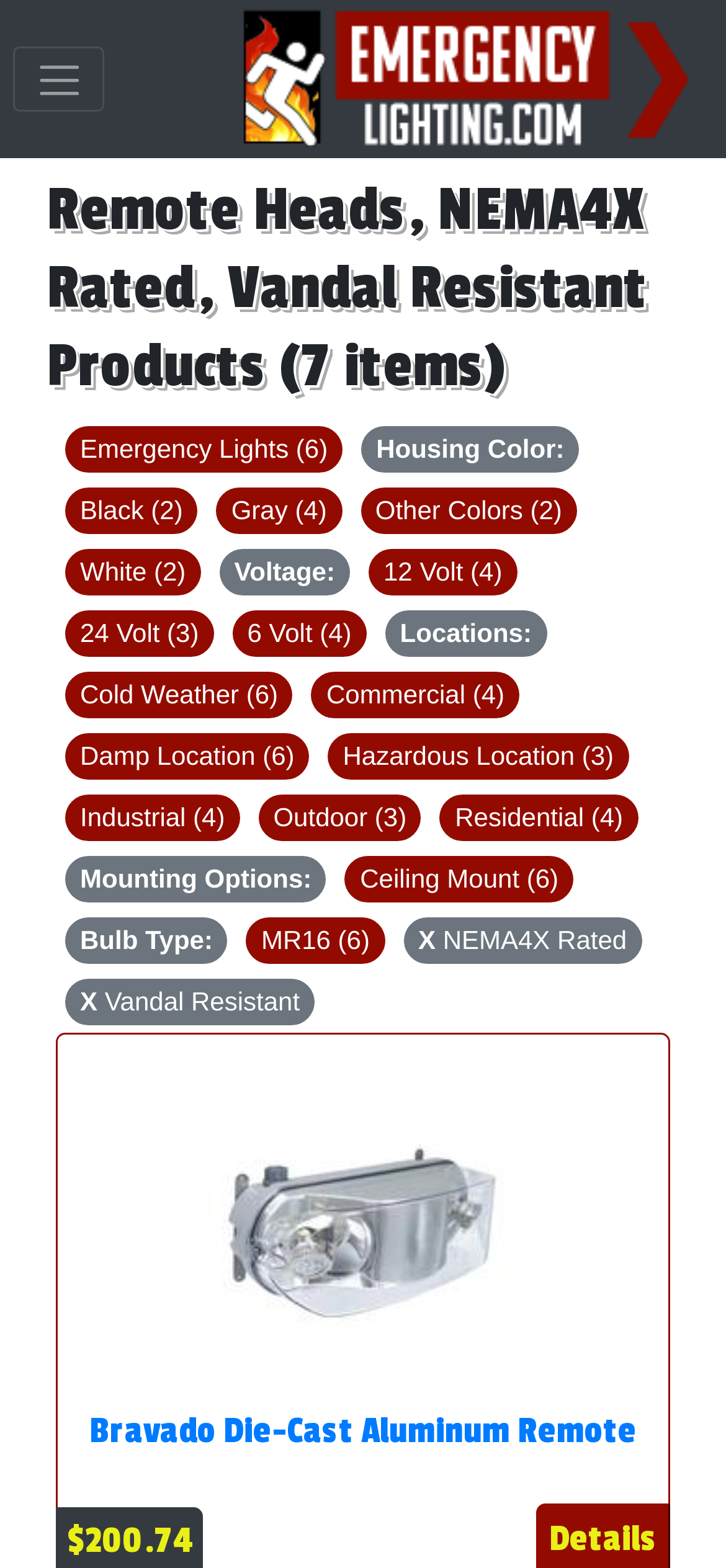Show the bounding box coordinates for the element that needs to be clicked to execute the following instruction: "View products for Cold Weather locations". Provide the coordinates in the form of four float numbers between 0 and 1, i.e., [left, top, right, bottom].

[0.09, 0.428, 0.403, 0.458]